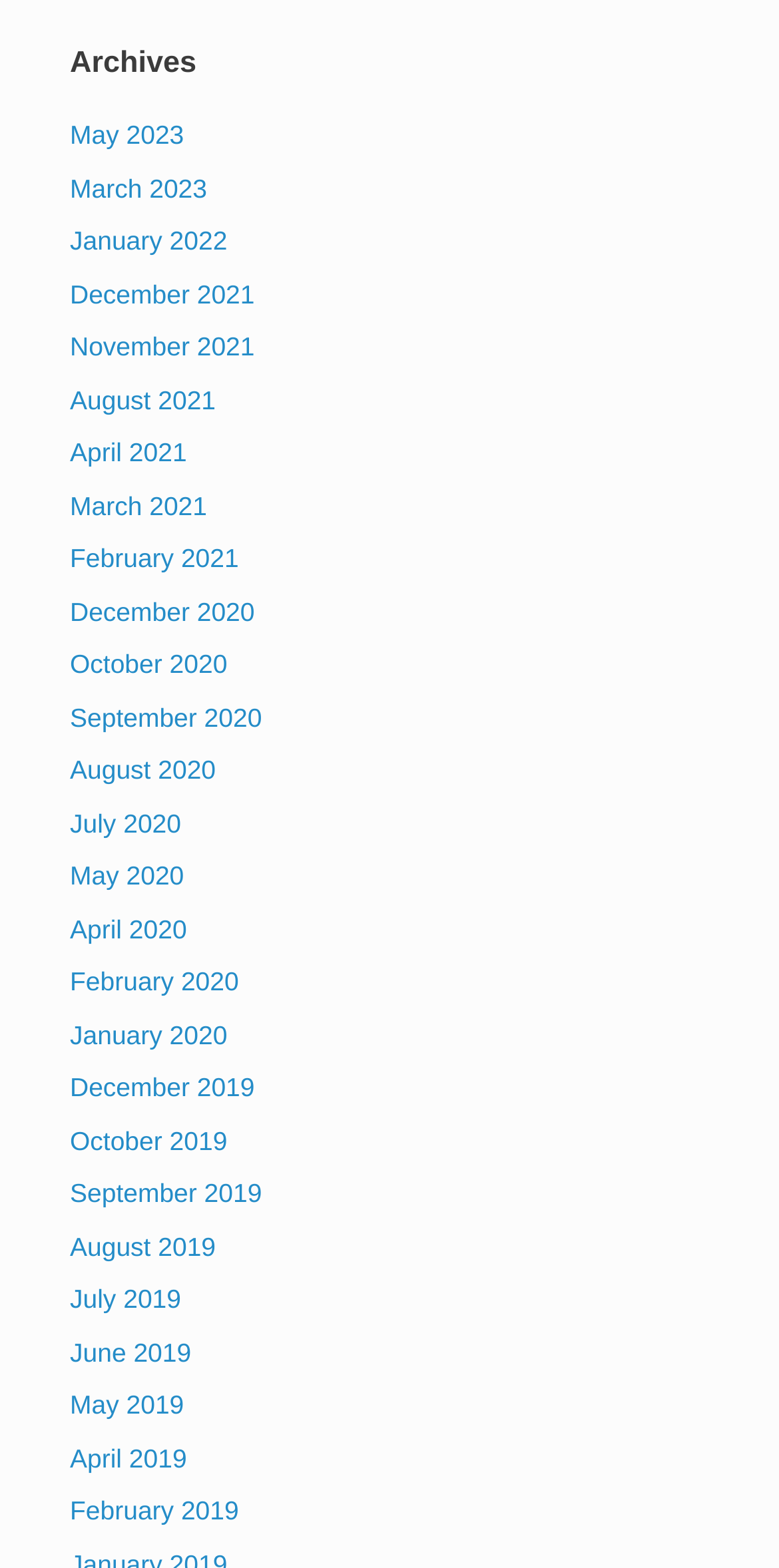Provide a thorough and detailed response to the question by examining the image: 
What is the vertical position of the 'May 2023' link?

By comparing the y1 and y2 coordinates of the 'May 2023' and 'March 2023' links, we can determine that the 'May 2023' link is above the 'March 2023' link.